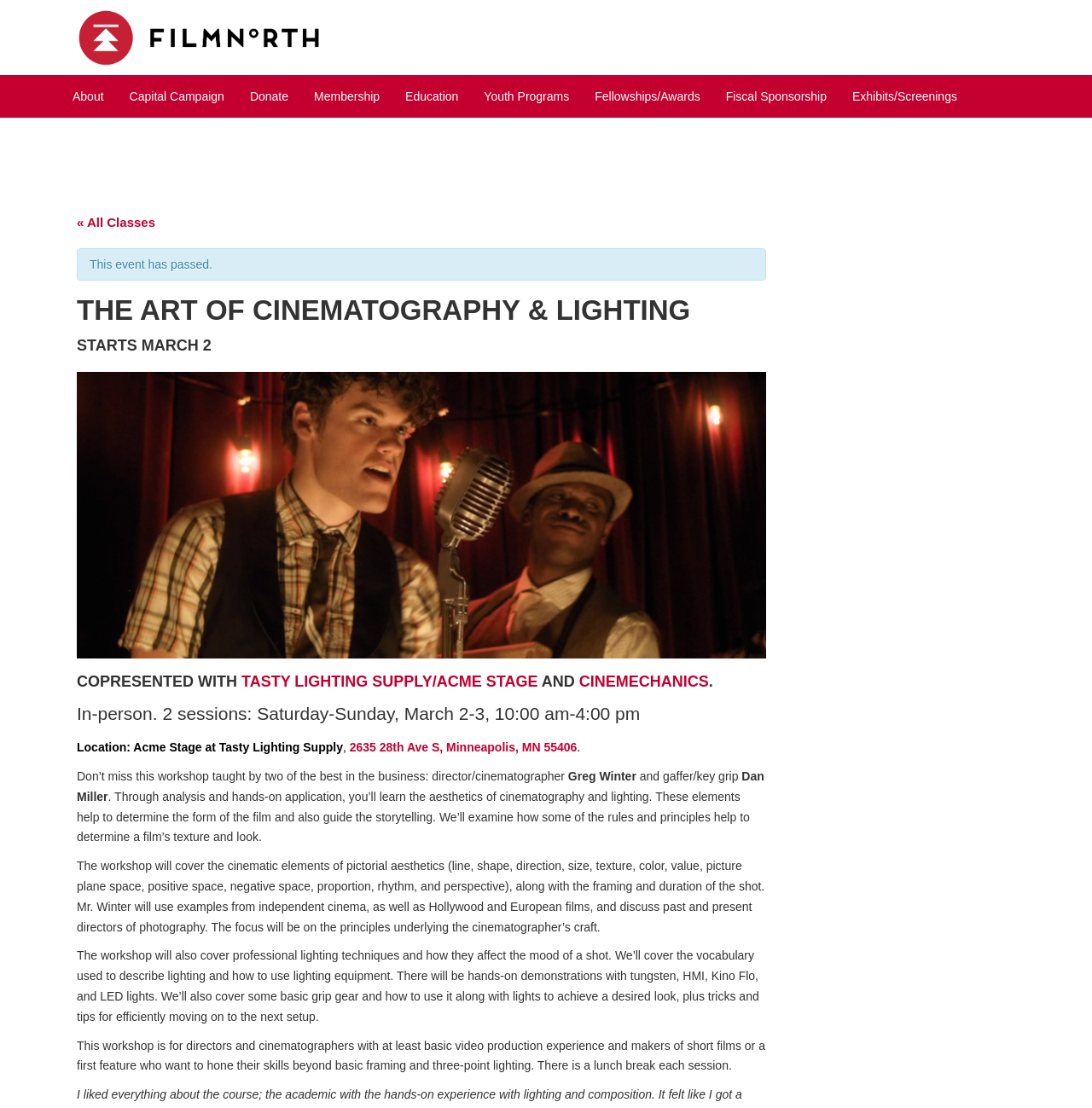Provide the bounding box coordinates of the HTML element described as: "Education". The bounding box coordinates should be four float numbers between 0 and 1, i.e., [left, top, right, bottom].

[0.359, 0.068, 0.432, 0.106]